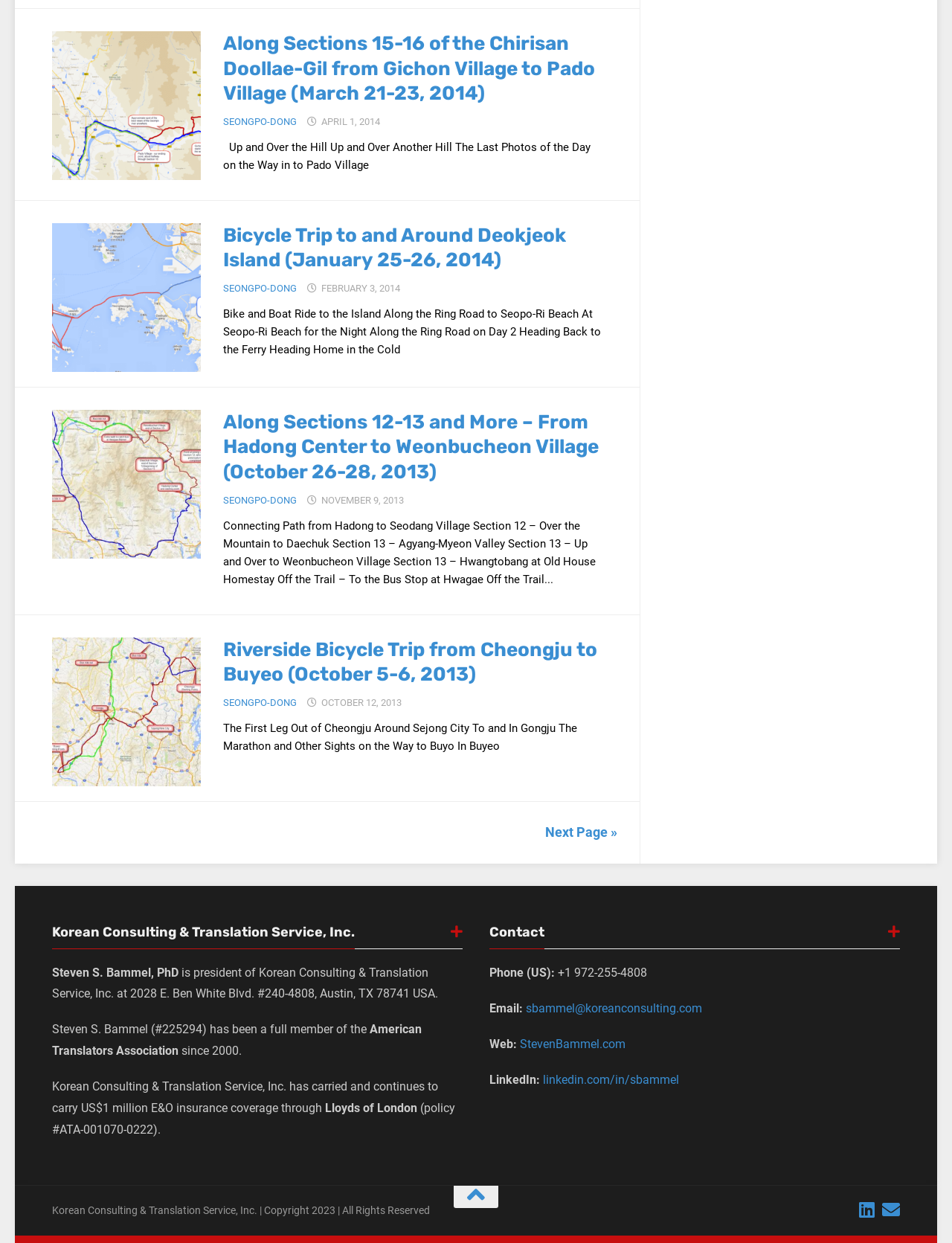Locate the UI element described as follows: "Next Page »". Return the bounding box coordinates as four float numbers between 0 and 1 in the order [left, top, right, bottom].

[0.573, 0.663, 0.648, 0.675]